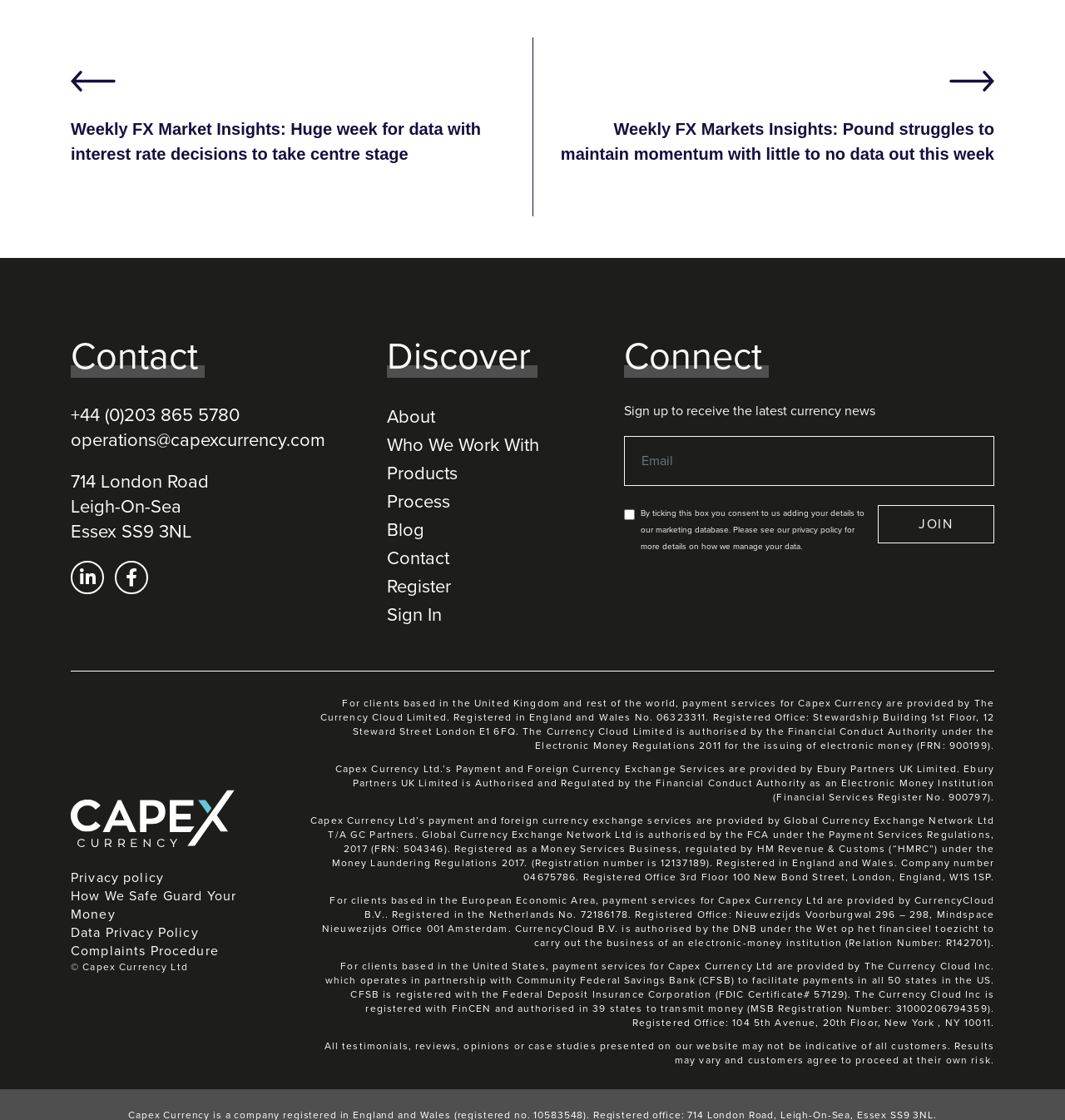Please determine the bounding box coordinates for the element that should be clicked to follow these instructions: "Click on 'Weekly FX Market Insights: Huge week for data with interest rate decisions to take centre stage'".

[0.066, 0.105, 0.437, 0.146]